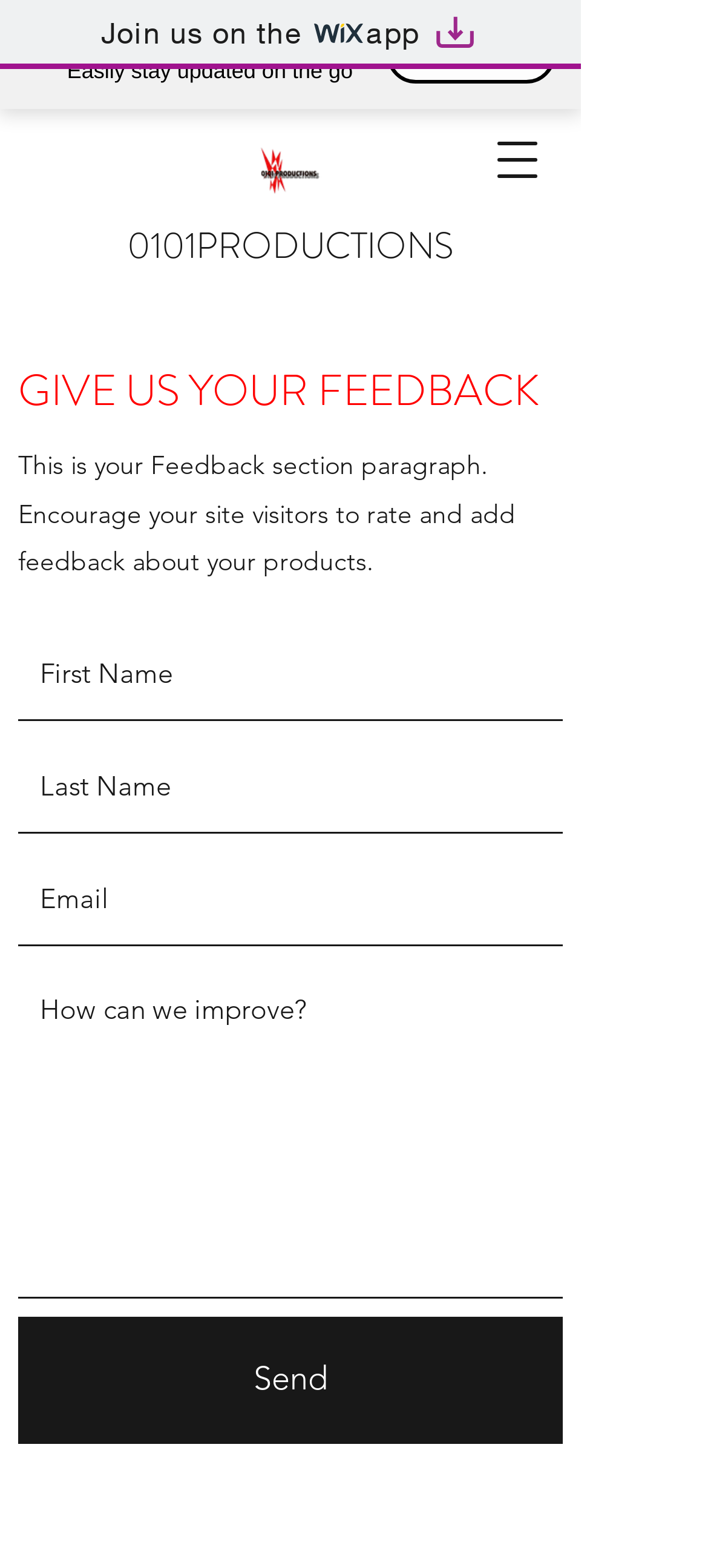What is the text on the top-right button?
Please answer using one word or phrase, based on the screenshot.

X